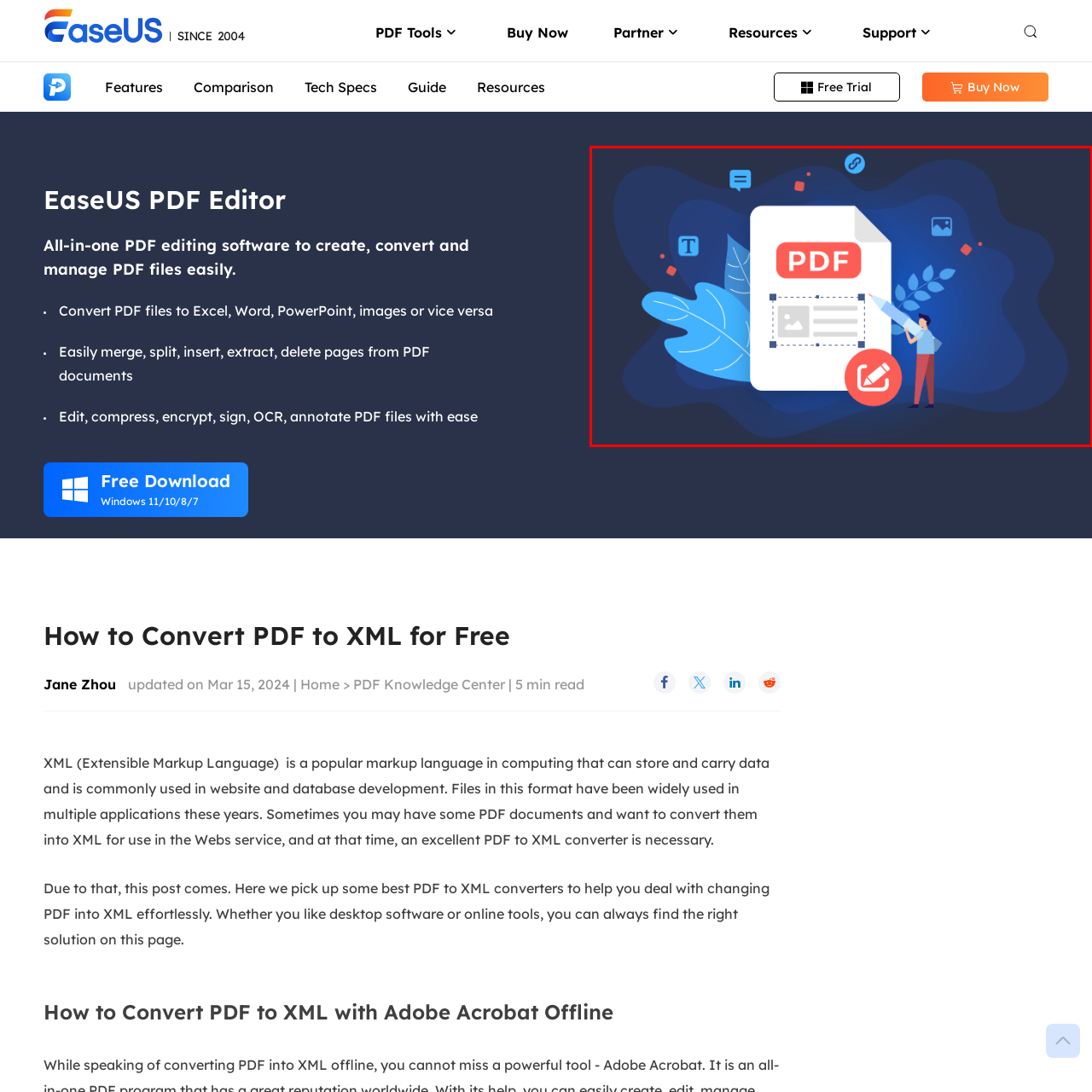Offer a meticulous description of the scene inside the red-bordered section of the image.

The image visually represents the process of converting PDF files, featuring a prominently displayed document labeled "PDF." A person is seen engaged in editing within the document, highlighted by a dotted rectangle symbolizing the editable area. Surrounding the main PDF image are various illustrative icons, such as a text box, image symbol, and a pencil, emphasizing the multifunctional capabilities of PDF editing tools. The background is a gradient of deep blue, which enhances the vibrant colors of the foreground elements, including the leaves and textual icons that signify creativity and digital manipulation. This encapsulates the essence of modern PDF editing, showcasing user-friendly features that facilitate document management and conversion tasks.